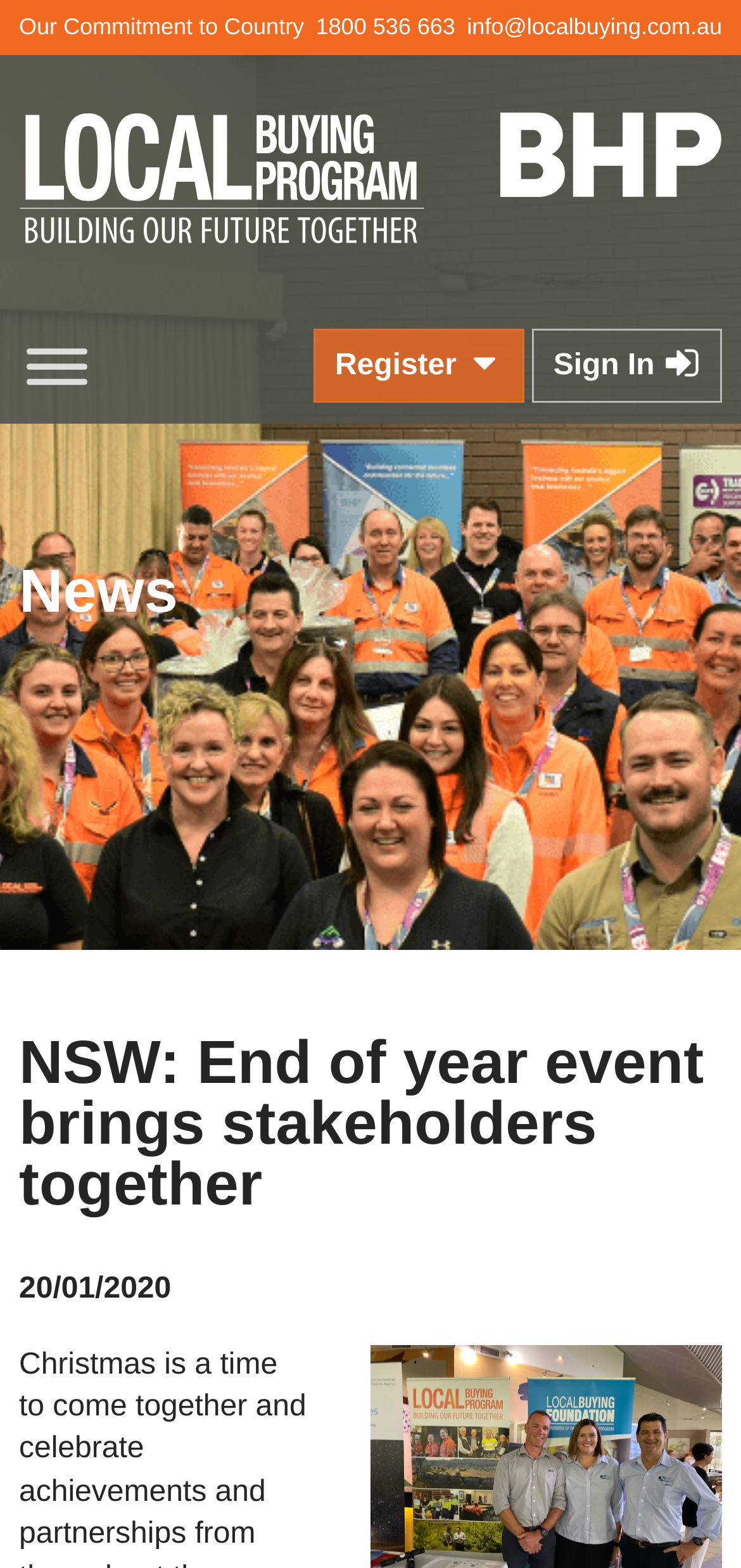What is the logo on the top left corner?
Using the screenshot, give a one-word or short phrase answer.

Local Buying Program logo